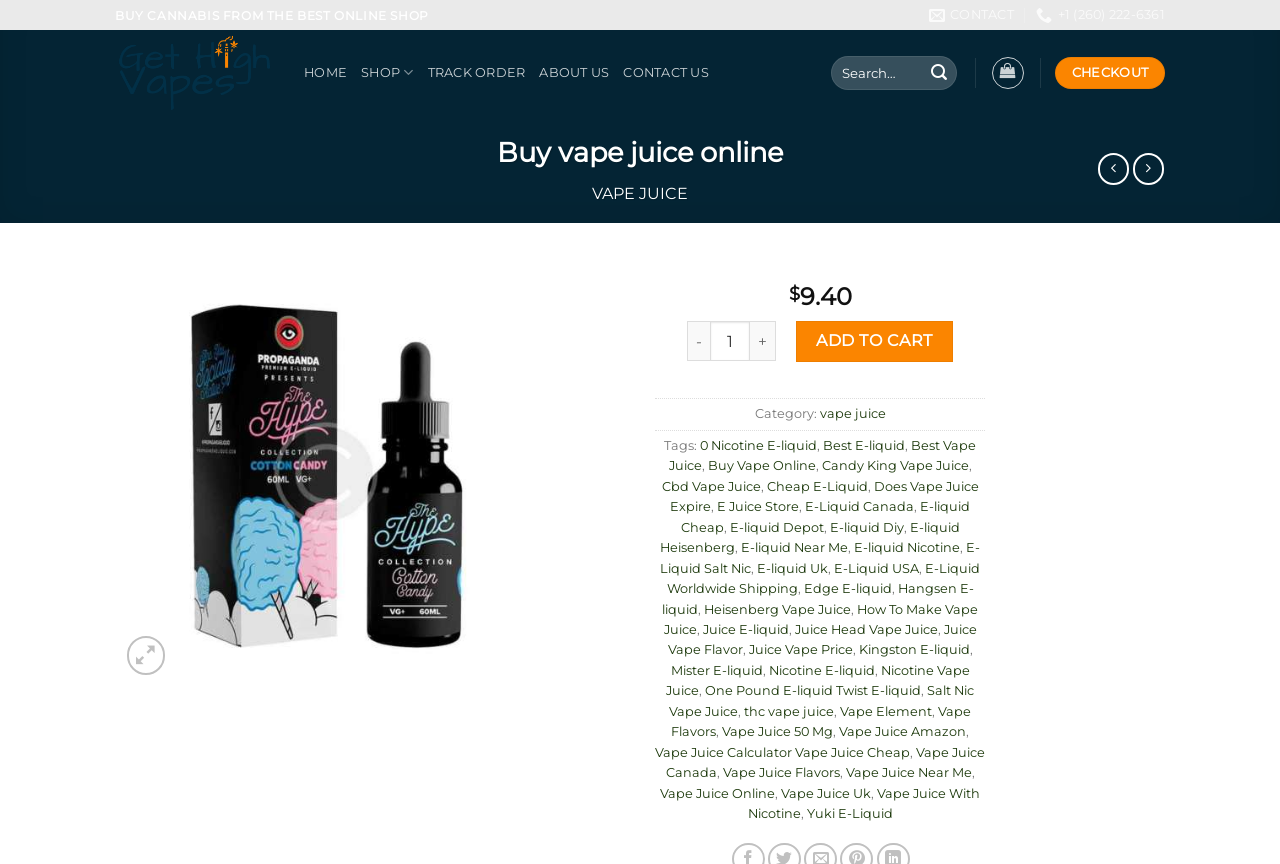Please locate the bounding box coordinates of the region I need to click to follow this instruction: "Search for vape juice".

[0.649, 0.065, 0.75, 0.104]